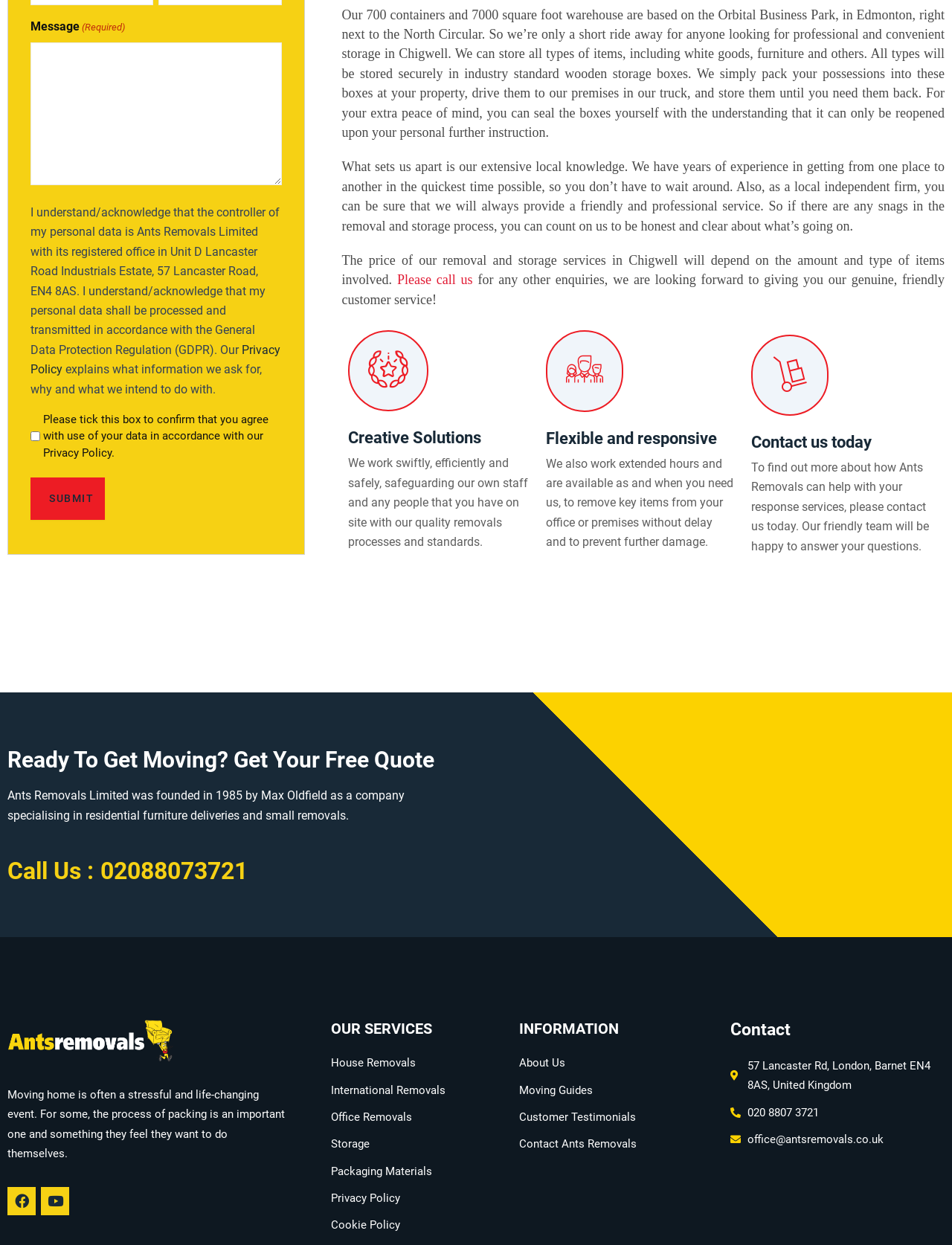Examine the screenshot and answer the question in as much detail as possible: What type of services does the company offer?

The company offers various services including House Removals, International Removals, Office Removals, and Storage, which can be found in the 'OUR SERVICES' section of the webpage. Additionally, the company also provides Packaging Materials and other related services.